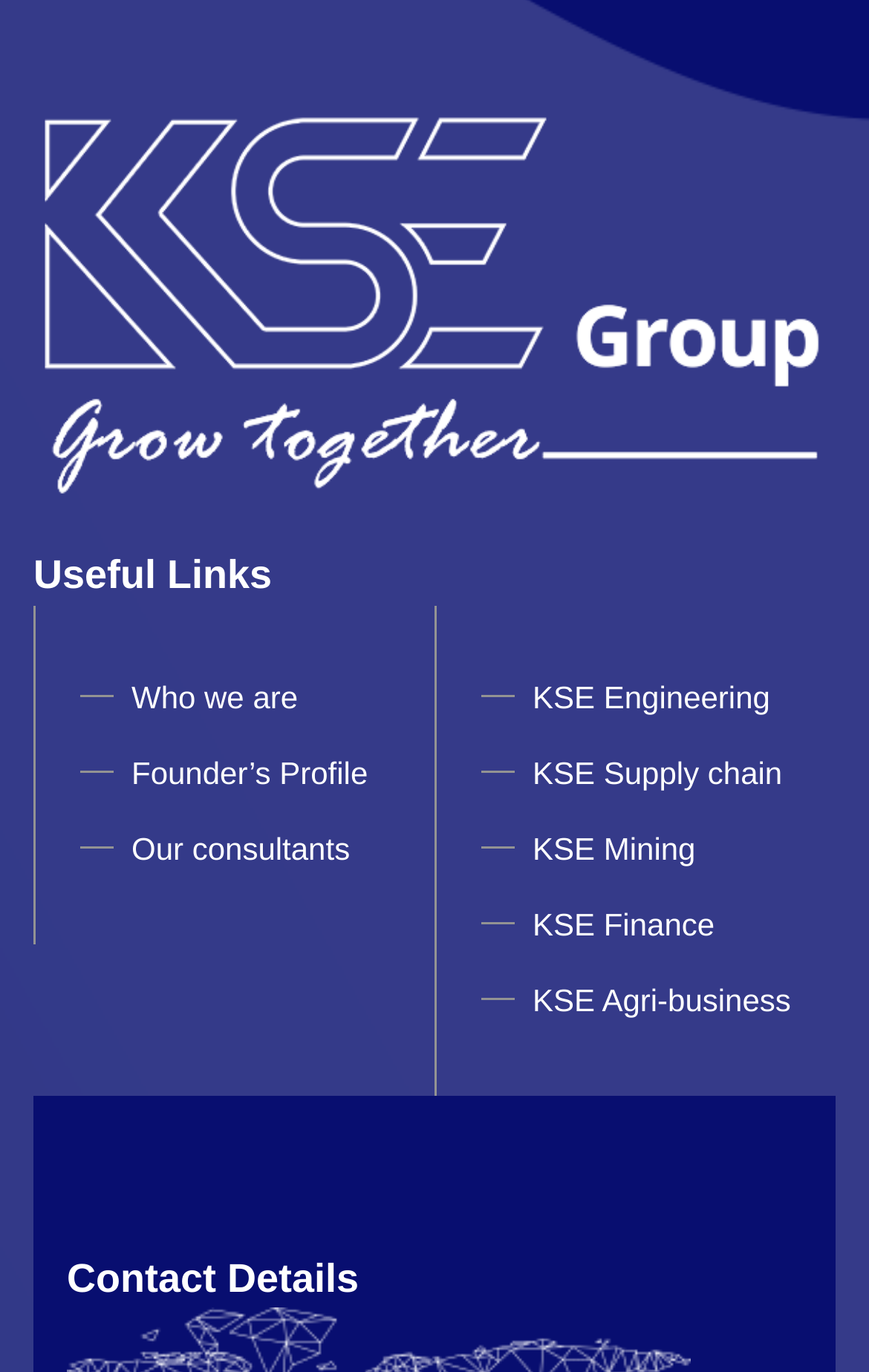How many links are under 'Useful Links'?
Look at the image and respond with a one-word or short-phrase answer.

6